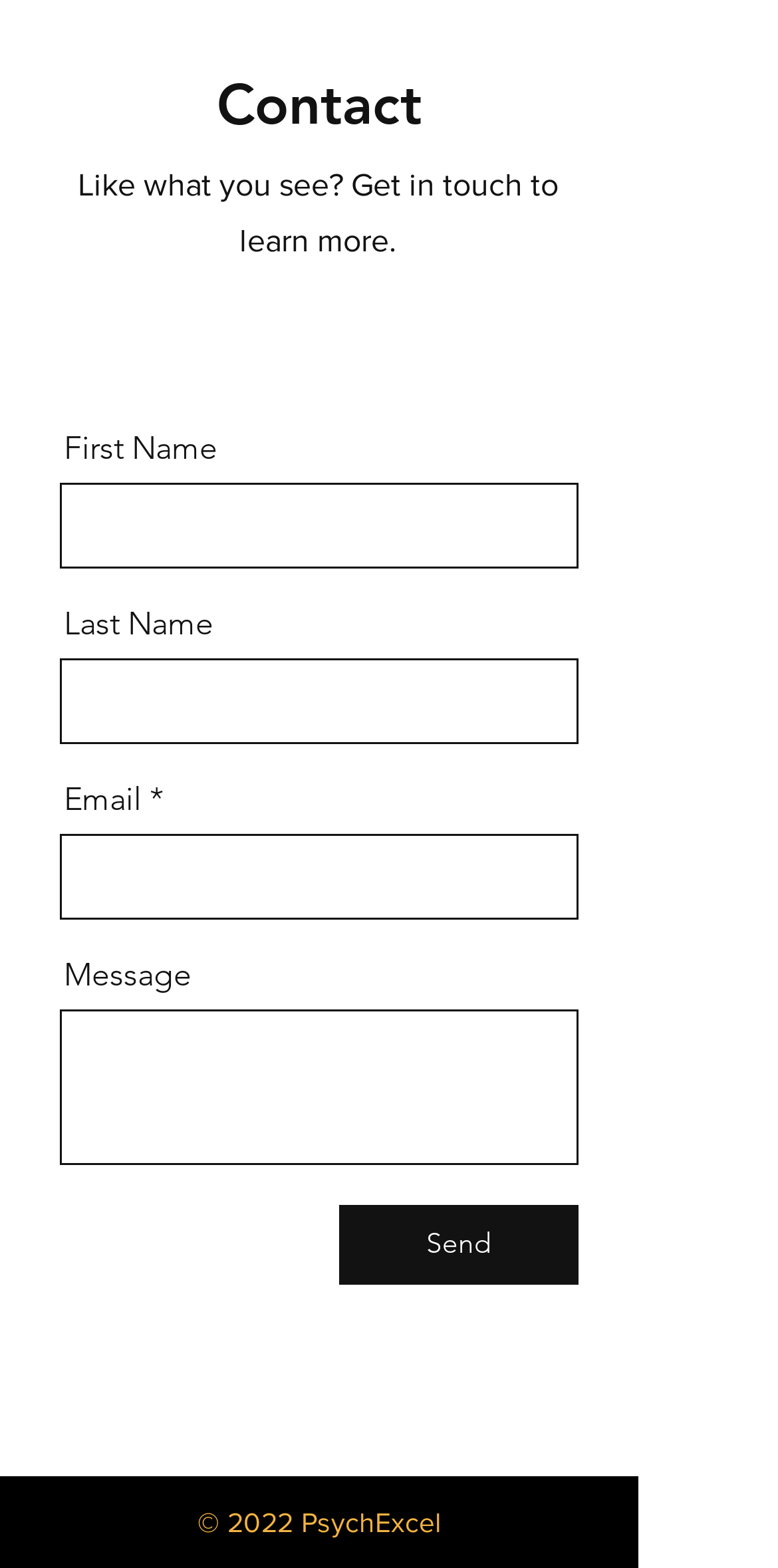What is the button text below the form?
Please craft a detailed and exhaustive response to the question.

The button text below the form is 'Send', which is likely used to submit the contact form.